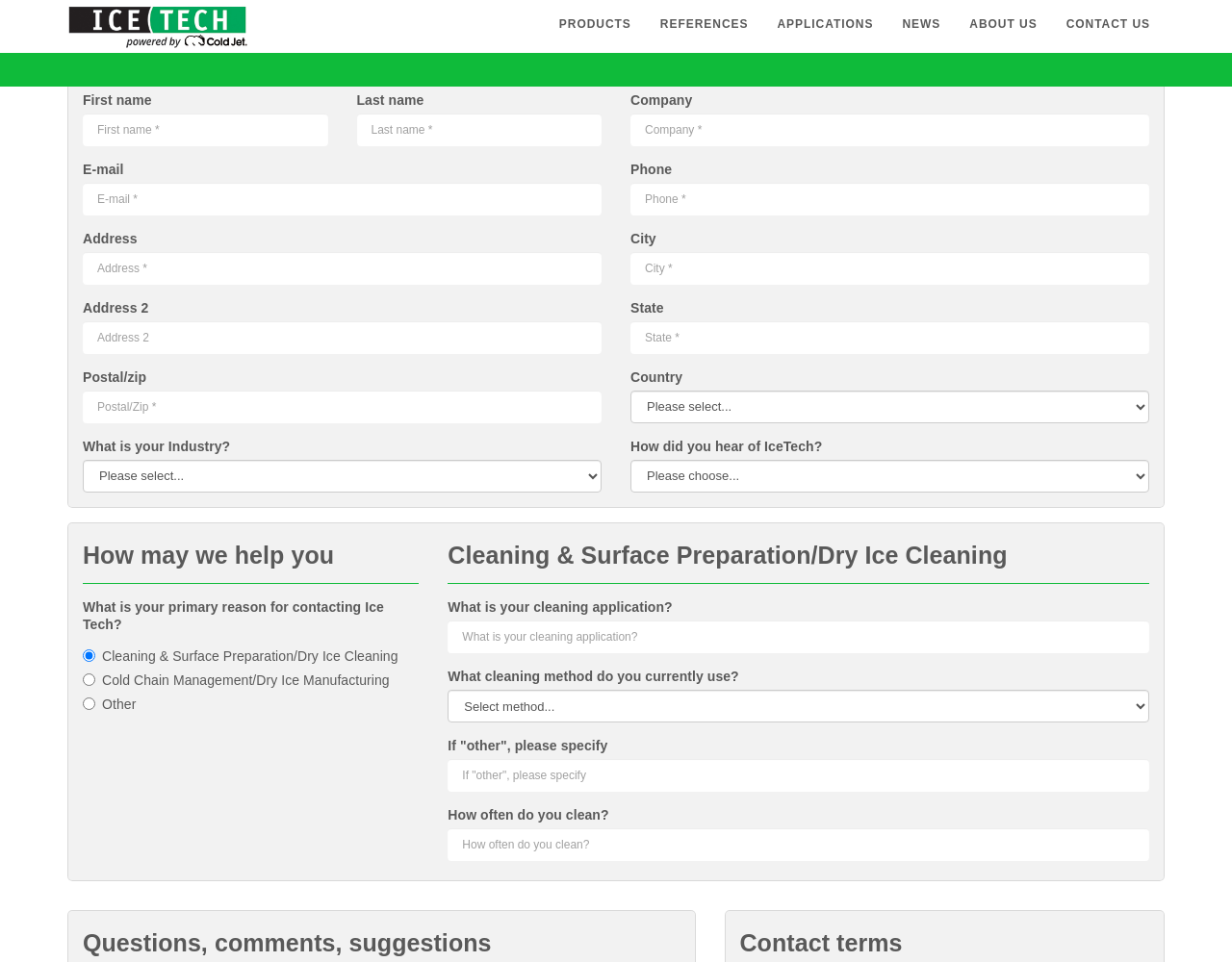How many fields are required in the contact form?
Examine the image and give a concise answer in one word or a short phrase.

9